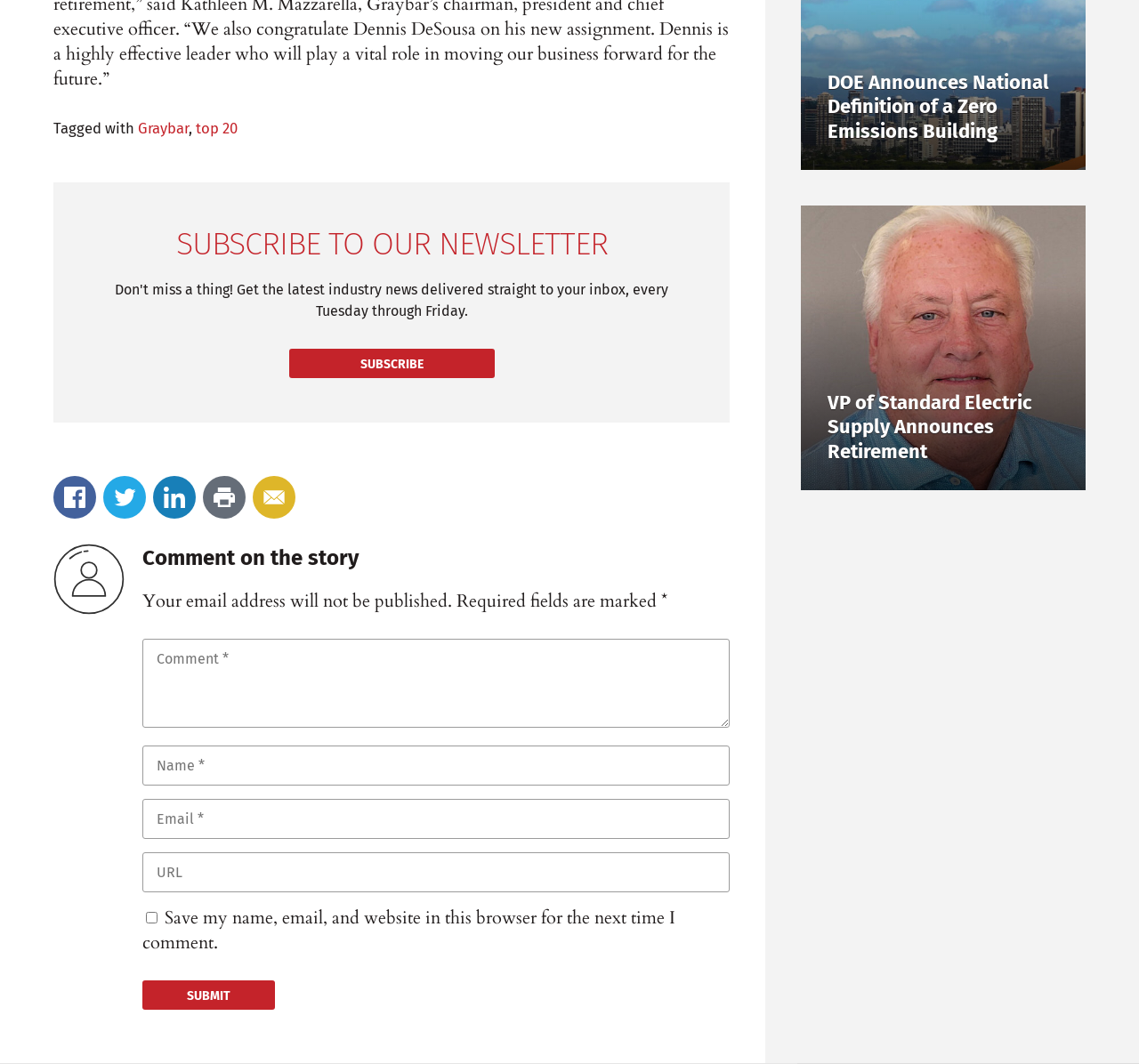Please respond in a single word or phrase: 
What is the topic of the article with the heading 'DOE Announces National Definition of a Zero Emissions Building'?

Zero Emissions Building